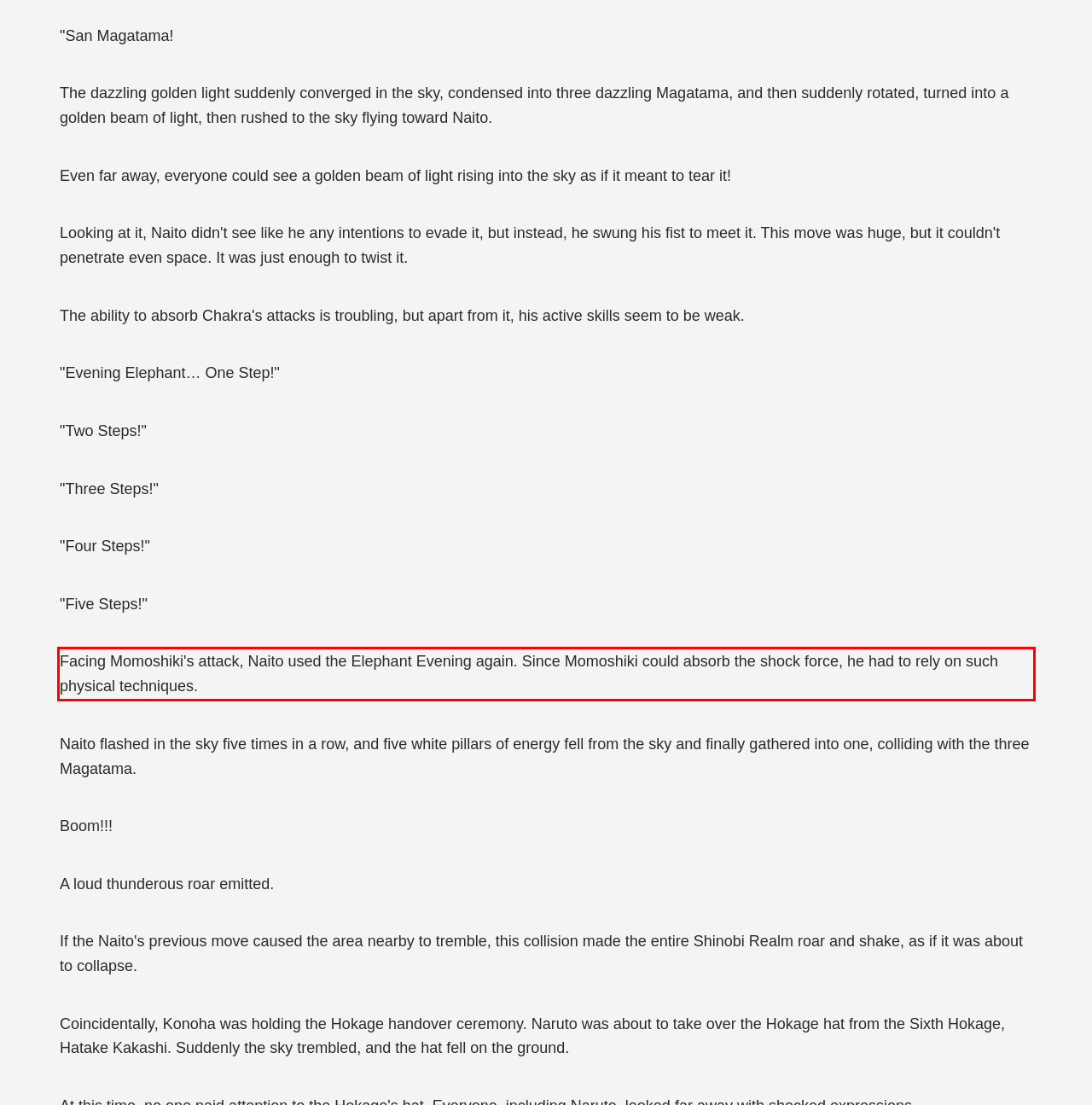Within the screenshot of a webpage, identify the red bounding box and perform OCR to capture the text content it contains.

Facing Momoshiki's attack, Naito used the Elephant Evening again. Since Momoshiki could absorb the shock force, he had to rely on such physical techniques.